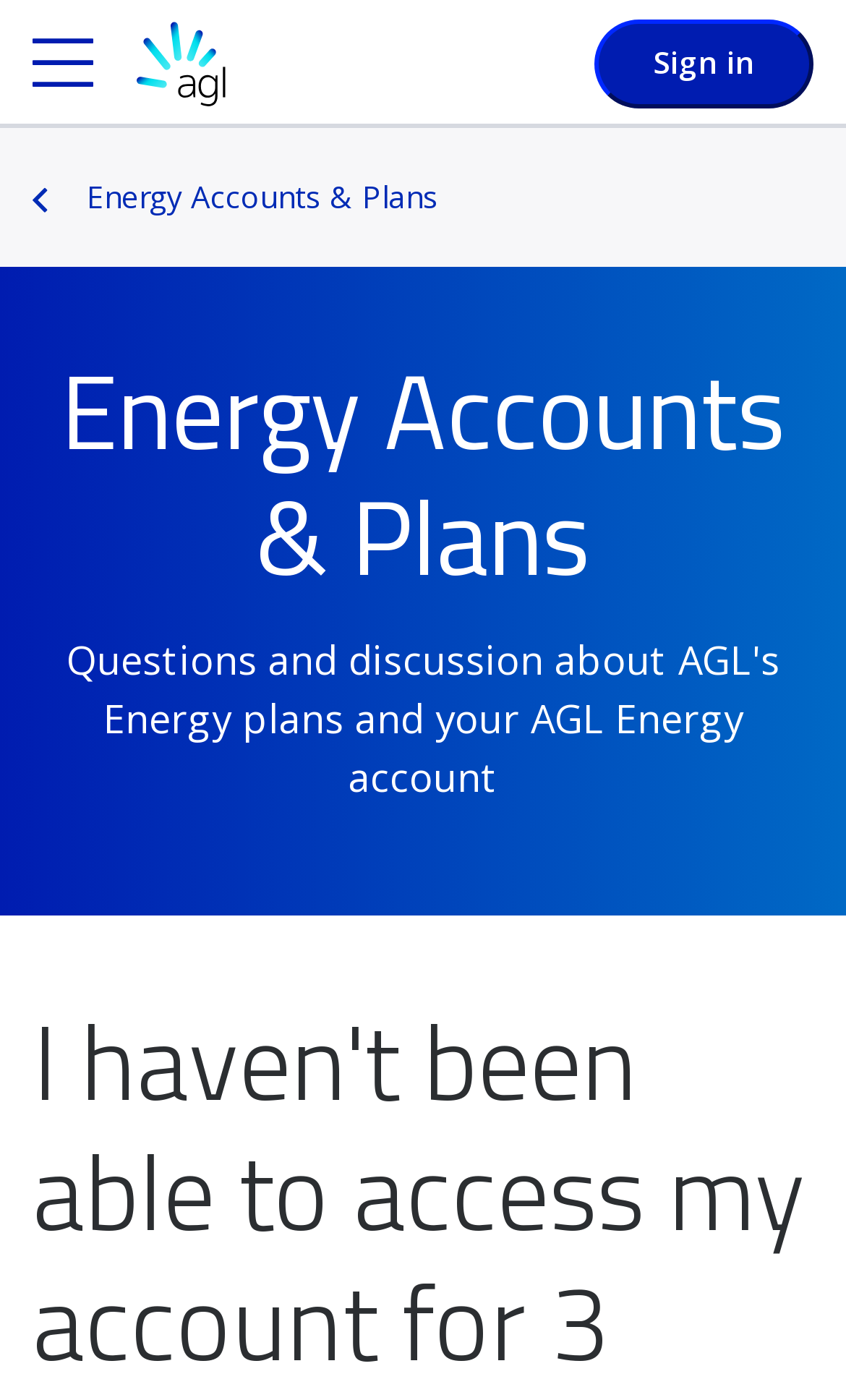What is the logo of the website?
With the help of the image, please provide a detailed response to the question.

The logo of the website is AGL, which can be inferred from the image element with the description 'Logo' at the top left corner of the webpage.